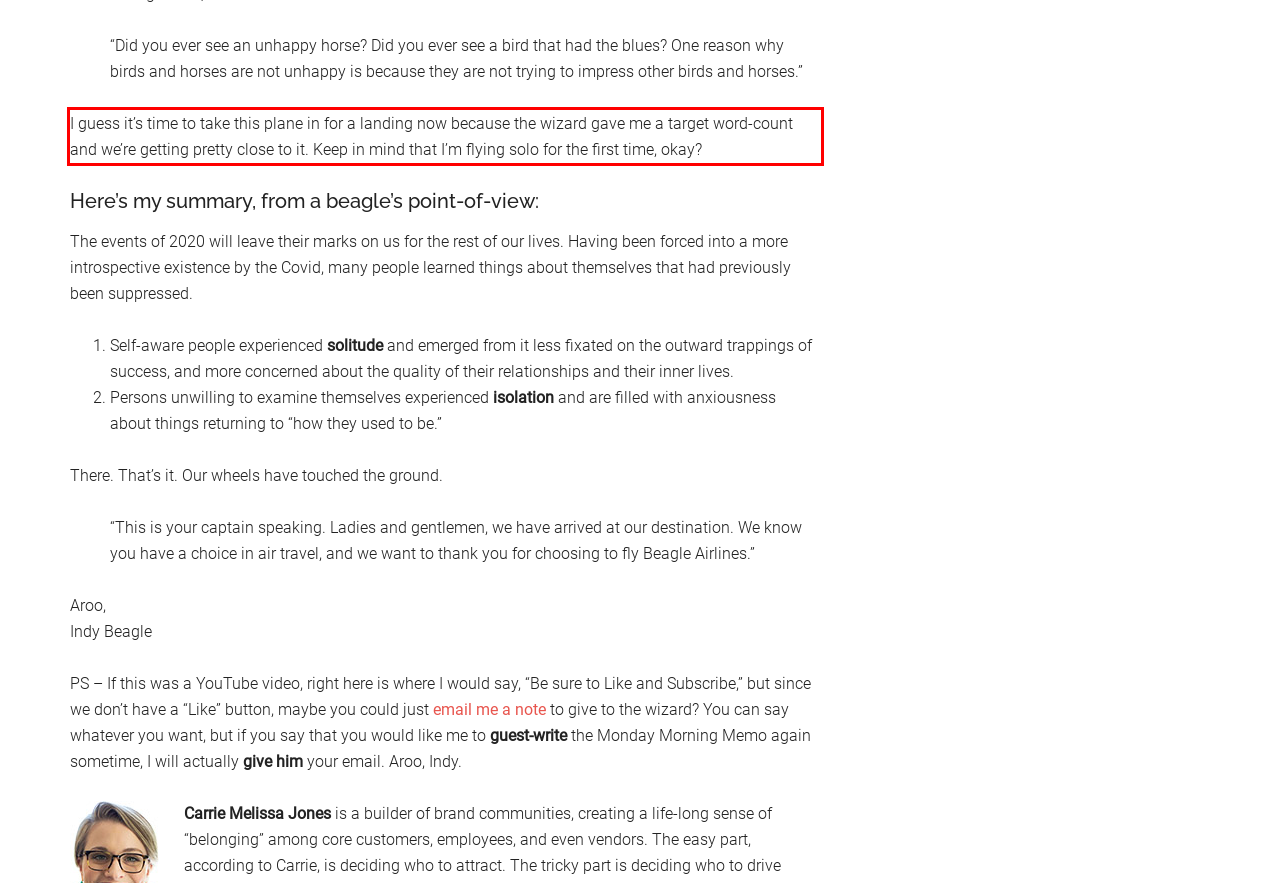Please perform OCR on the text within the red rectangle in the webpage screenshot and return the text content.

I guess it’s time to take this plane in for a landing now because the wizard gave me a target word-count and we’re getting pretty close to it. Keep in mind that I’m flying solo for the first time, okay?